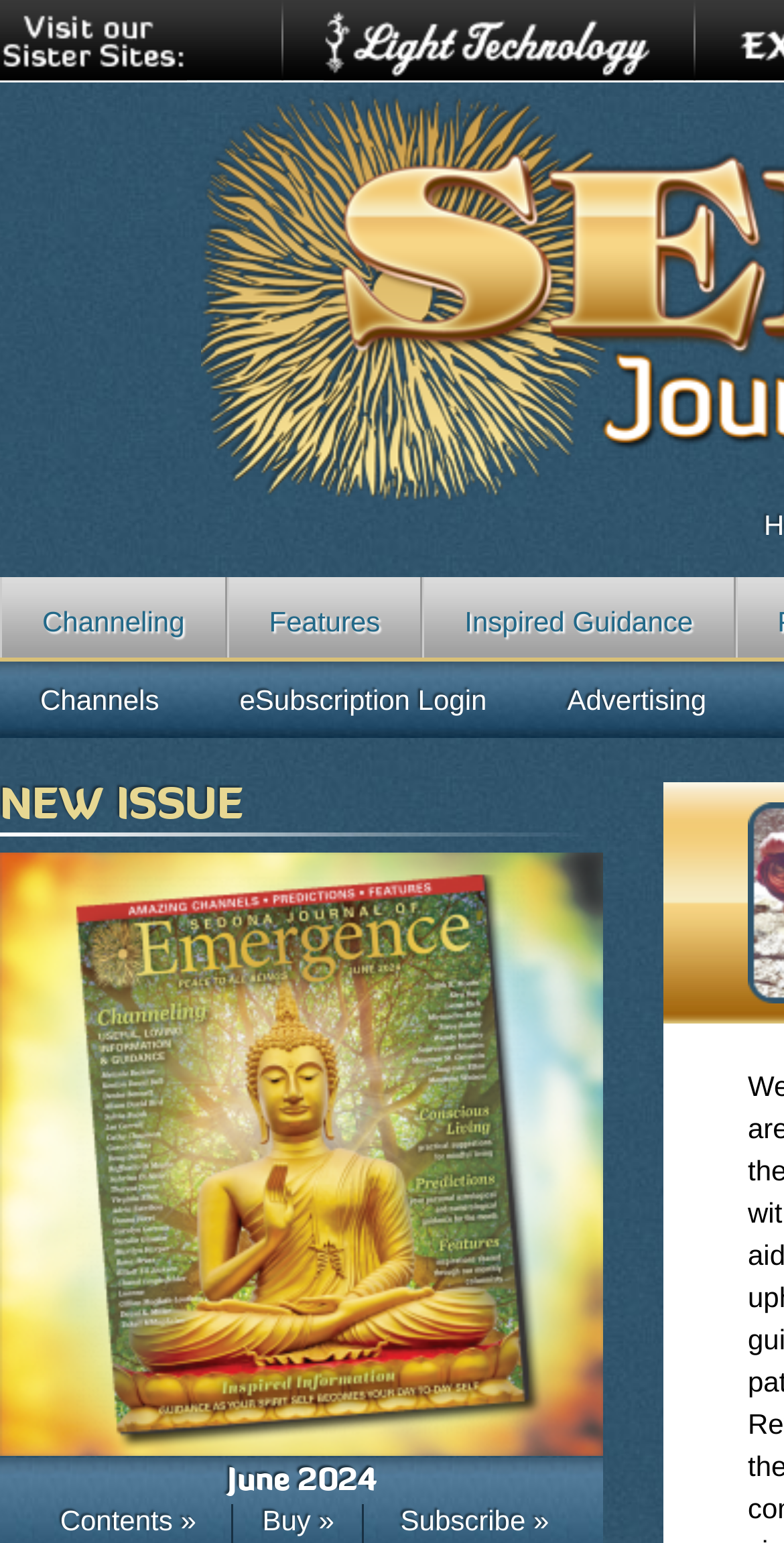Please identify the bounding box coordinates of the clickable region that I should interact with to perform the following instruction: "Visit sister sites". The coordinates should be expressed as four float numbers between 0 and 1, i.e., [left, top, right, bottom].

[0.359, 0.0, 0.885, 0.059]